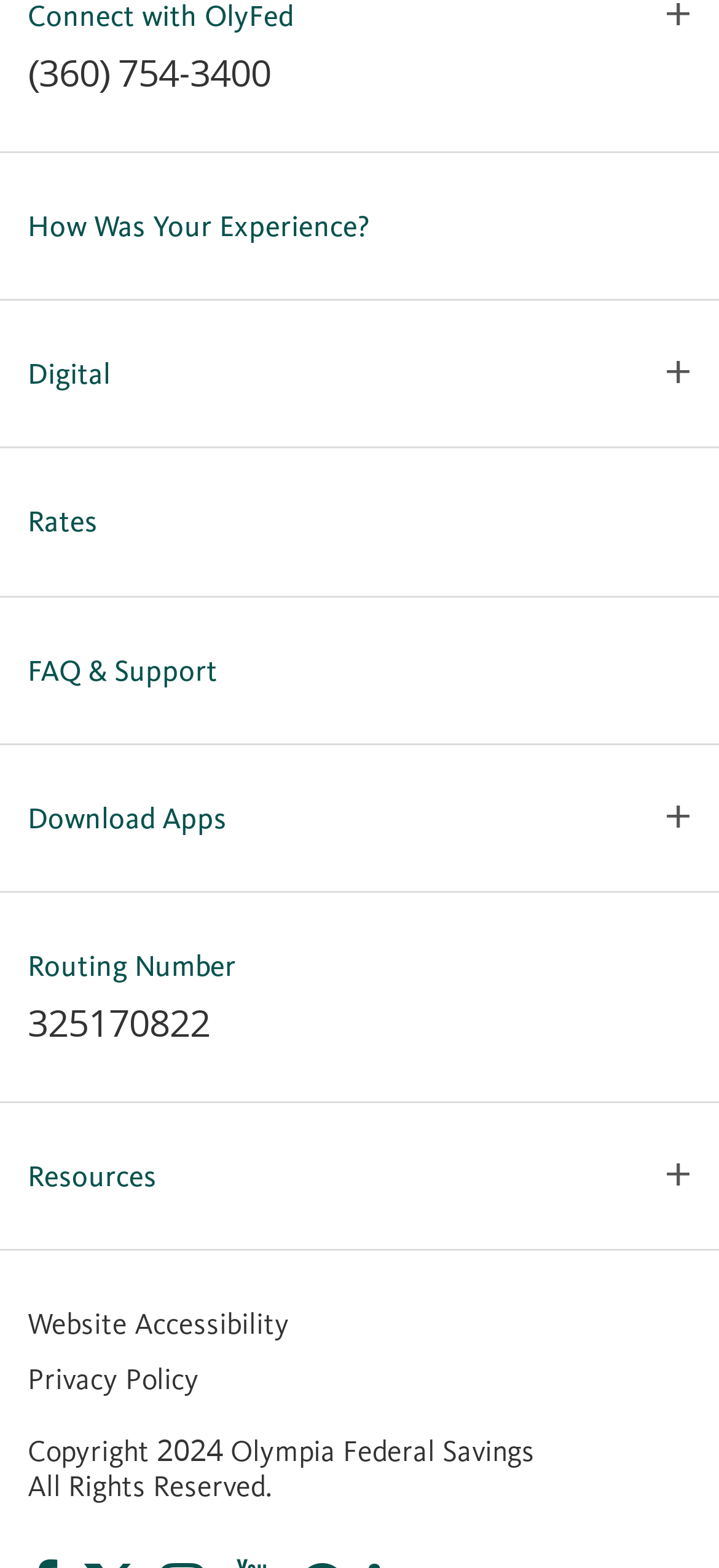Pinpoint the bounding box coordinates of the clickable area needed to execute the instruction: "Enroll in Personal Online Banking". The coordinates should be specified as four float numbers between 0 and 1, i.e., [left, top, right, bottom].

[0.038, 0.273, 0.508, 0.296]